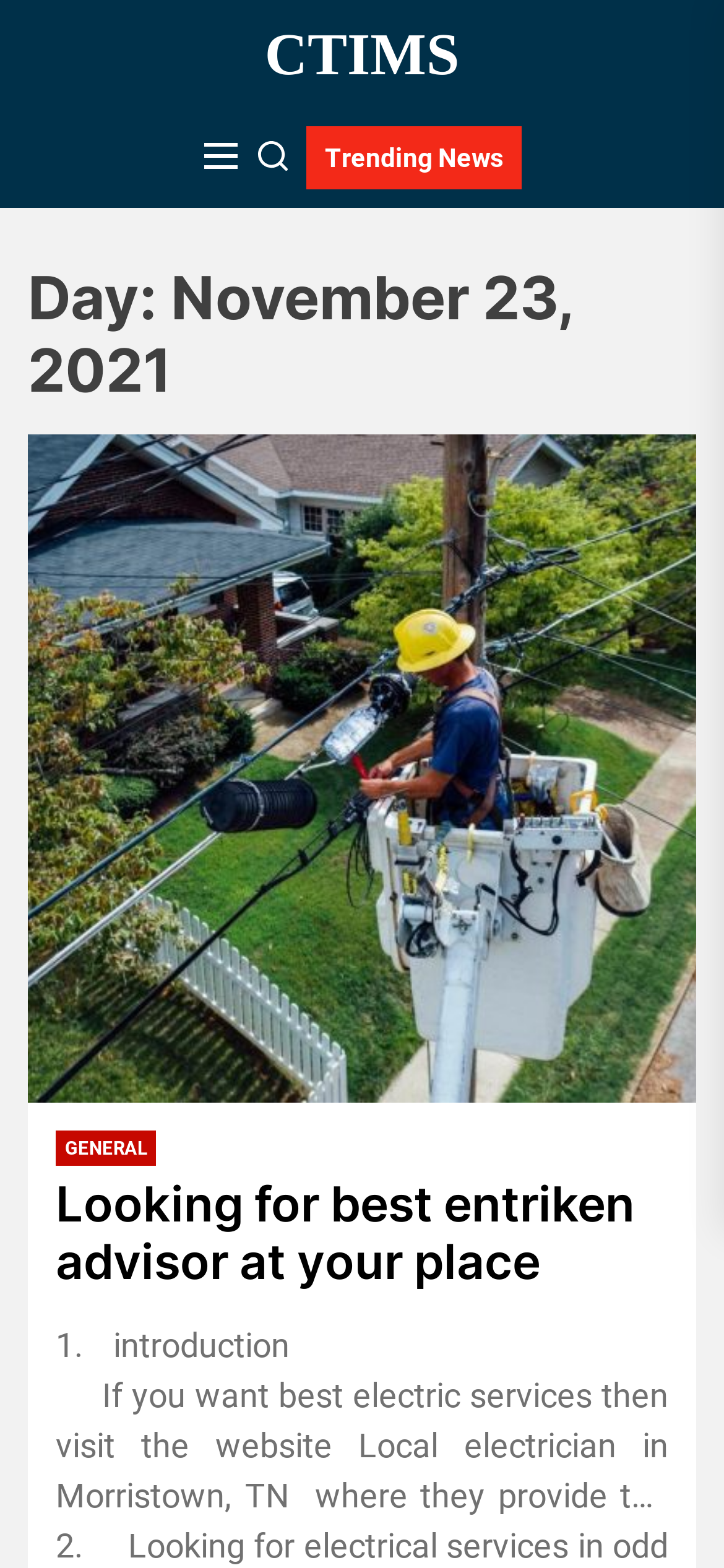Please determine the primary heading and provide its text.

Day: November 23, 2021